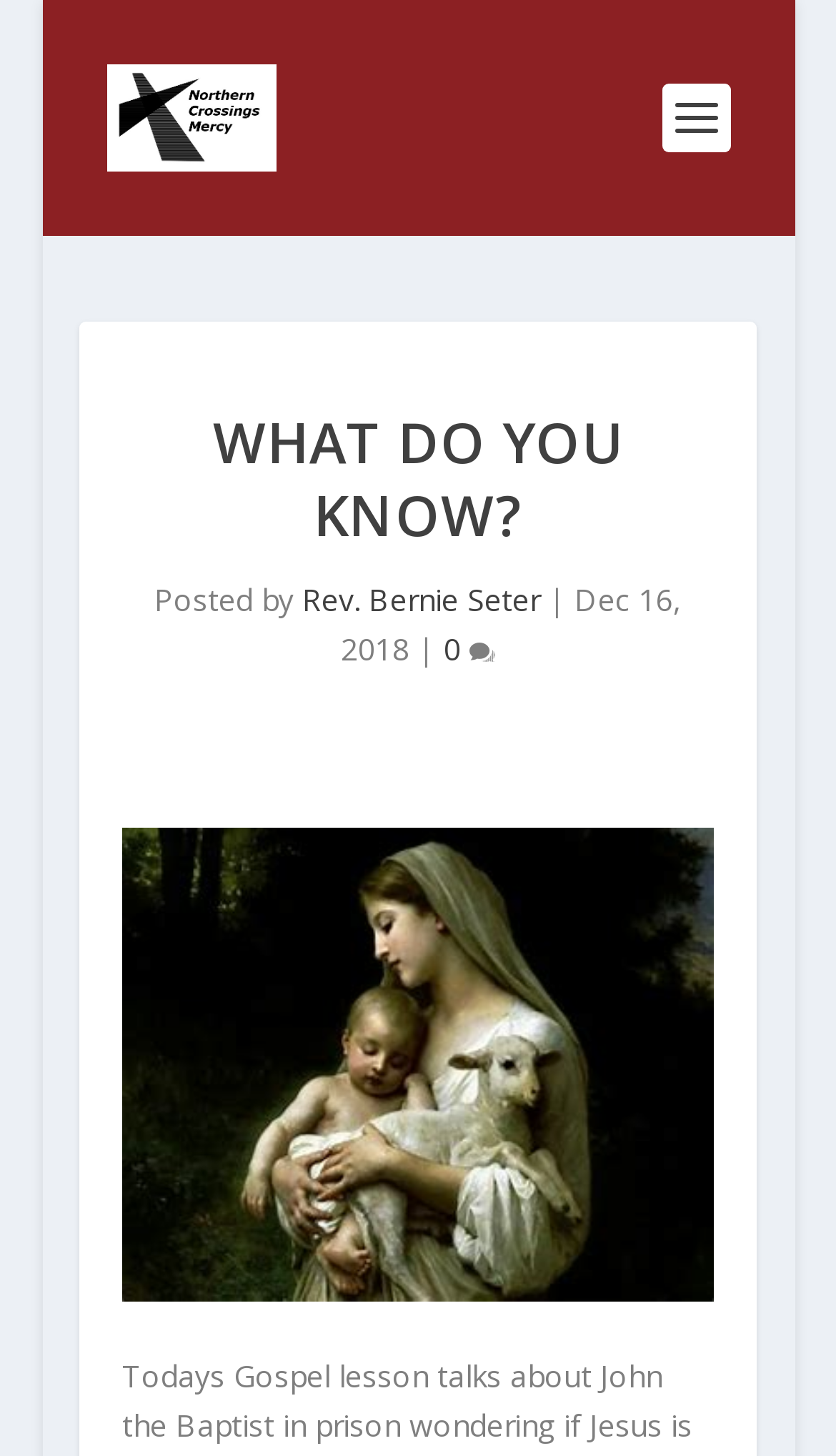Offer an extensive depiction of the webpage and its key elements.

The webpage appears to be a blog post or article page. At the top, there is a logo or icon with the text "Northern Crossings" next to it, which is also a clickable link. Below this, there is a large heading that reads "WHAT DO YOU KNOW?".

Underneath the heading, there is a section with information about the post's author and publication date. The author's name, "Rev. Bernie Seter", is a clickable link, and it is followed by a vertical bar and the publication date "Dec 16, 2018".

To the right of the author's name, there is a link with a comment count, indicated by the text "0" and a comment icon. Below the author information section, there is a large block of content, which is not explicitly described in the accessibility tree, but is likely the main article or blog post content.

At the bottom of the page, there is another link that spans the full width of the page, but its purpose or content is not clear from the accessibility tree. There are no other notable UI elements or images on the page besides the "Northern Crossings" logo/icon at the top.